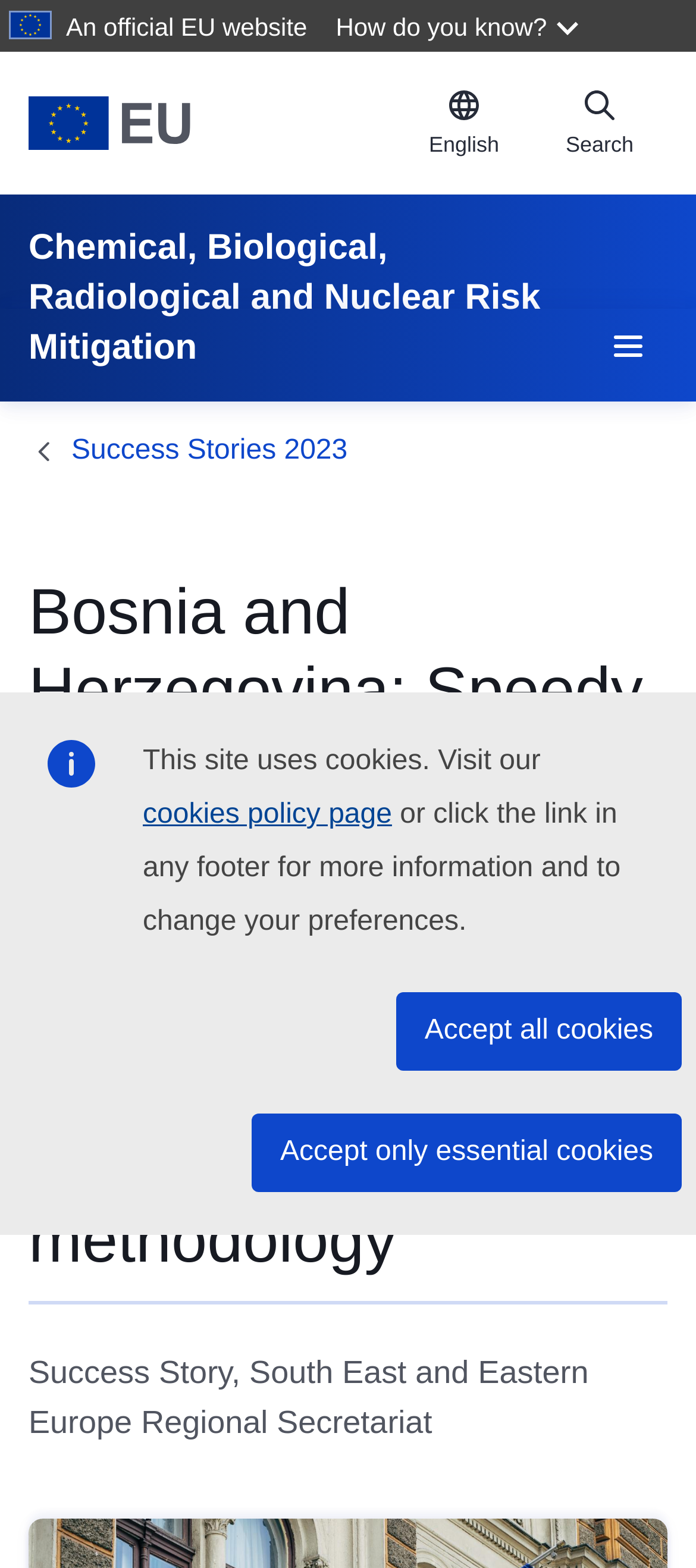Please provide a one-word or phrase answer to the question: 
What is the region of the success story?

South East and Eastern Europe